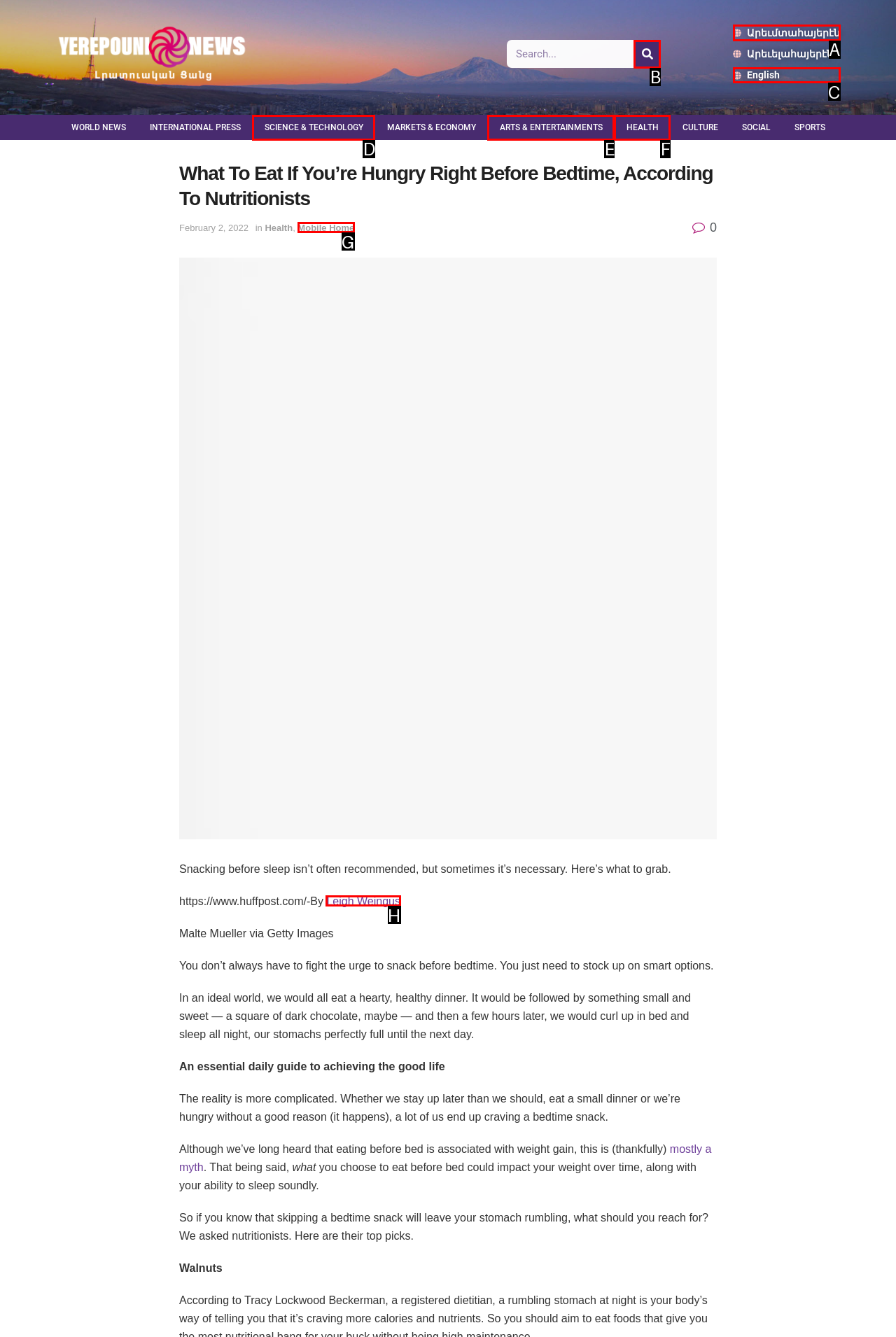Select the correct option from the given choices to perform this task: Read the article by Leigh Weingus. Provide the letter of that option.

H